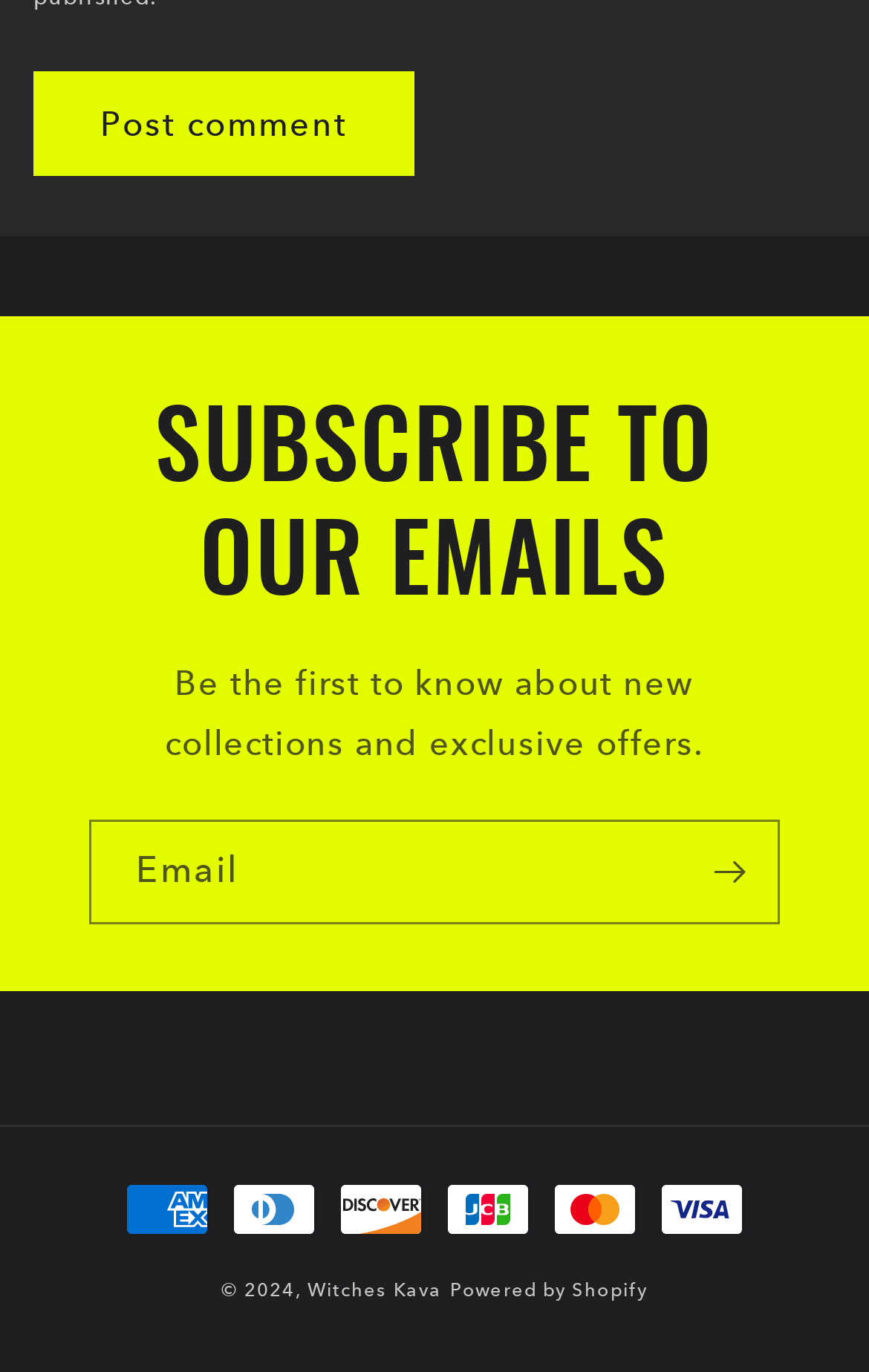Given the element description "parent_node: Email aria-label="Subscribe" name="commit"" in the screenshot, predict the bounding box coordinates of that UI element.

[0.782, 0.598, 0.895, 0.674]